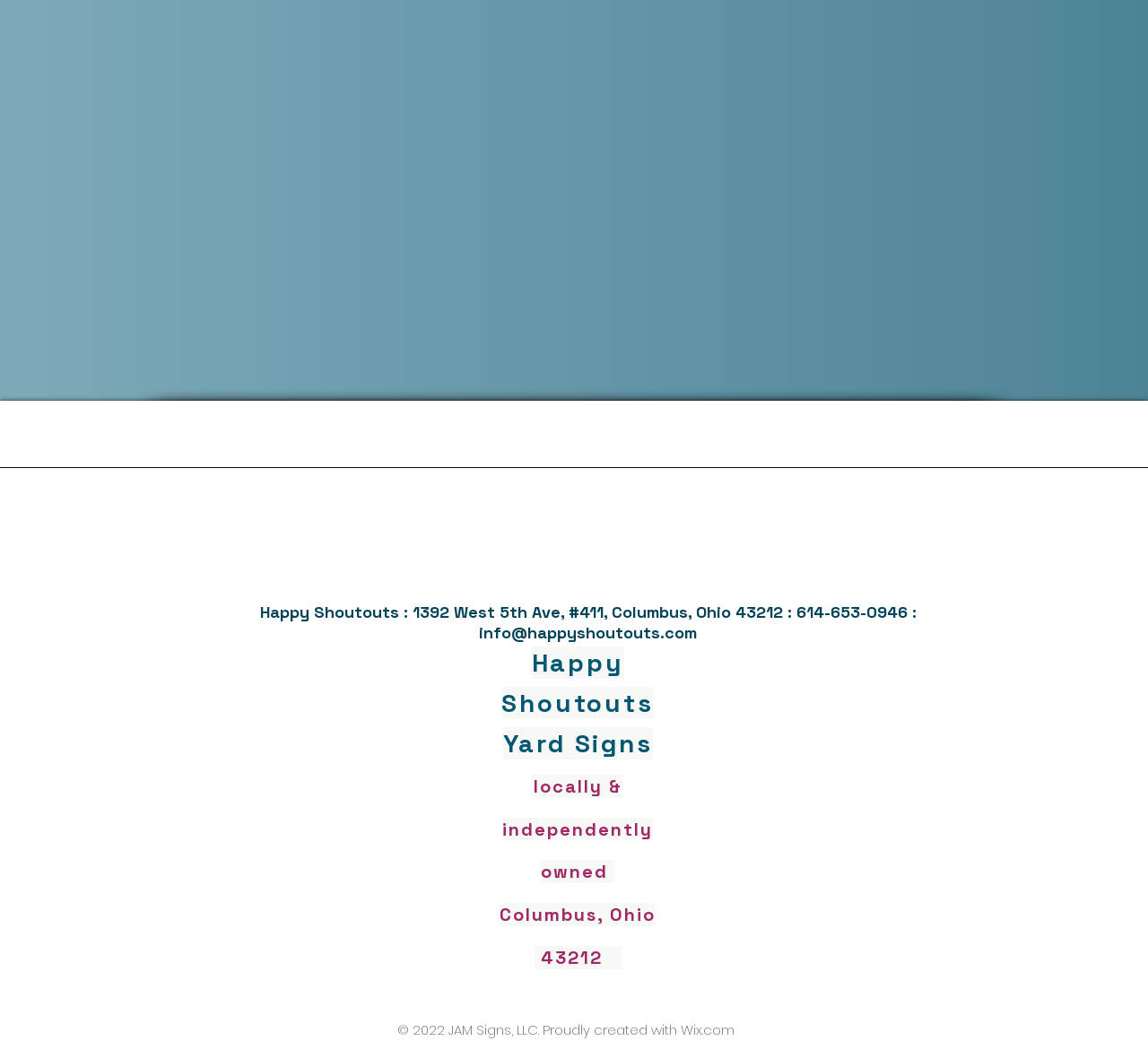What is the city where Happy Shoutouts is located?
Based on the image, answer the question with as much detail as possible.

I found the city by looking at the heading element that contains the address and contact information of Happy Shoutouts, which is 'Happy Shoutouts : 1392 West 5th Ave, #411, Columbus, Ohio 43212 : 614-653-0946 : info@happyshoutouts.com'. The city is mentioned as 'Columbus'.